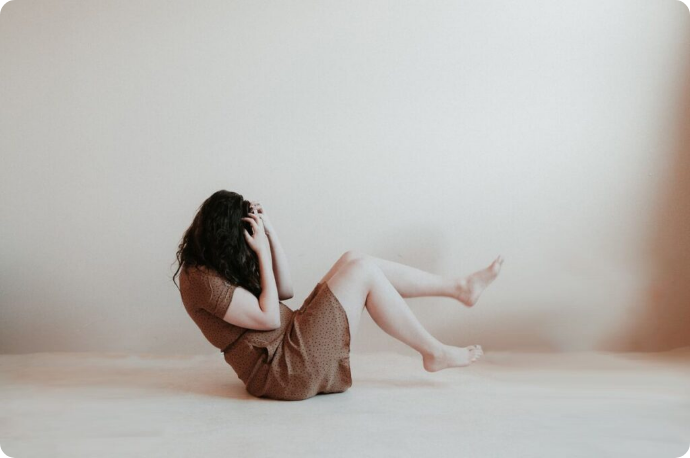Generate a detailed narrative of the image.

The image depicts a woman sitting on the floor, curling into a ball with her arms wrapped around her head as if to shield herself from overwhelming emotions. She is wearing a simple, dotted brown dress and has dark, curly hair cascading around her shoulders. The muted background contrasts softly with her figure, enhancing the sense of isolation and vulnerability. This visual representation evokes the profound struggles associated with debilitating anxiety, a condition characterized by intense and persistent feelings of fear and worry. The accompanying text emphasizes the importance of seeking professional help and support to overcome such challenges, highlighting the critical role of qualified therapists in facilitating recovery through effective treatment plans. The image serves as a poignant reminder of the impact of anxiety on daily life, urging viewers to acknowledge their feelings and take proactive steps towards healing.